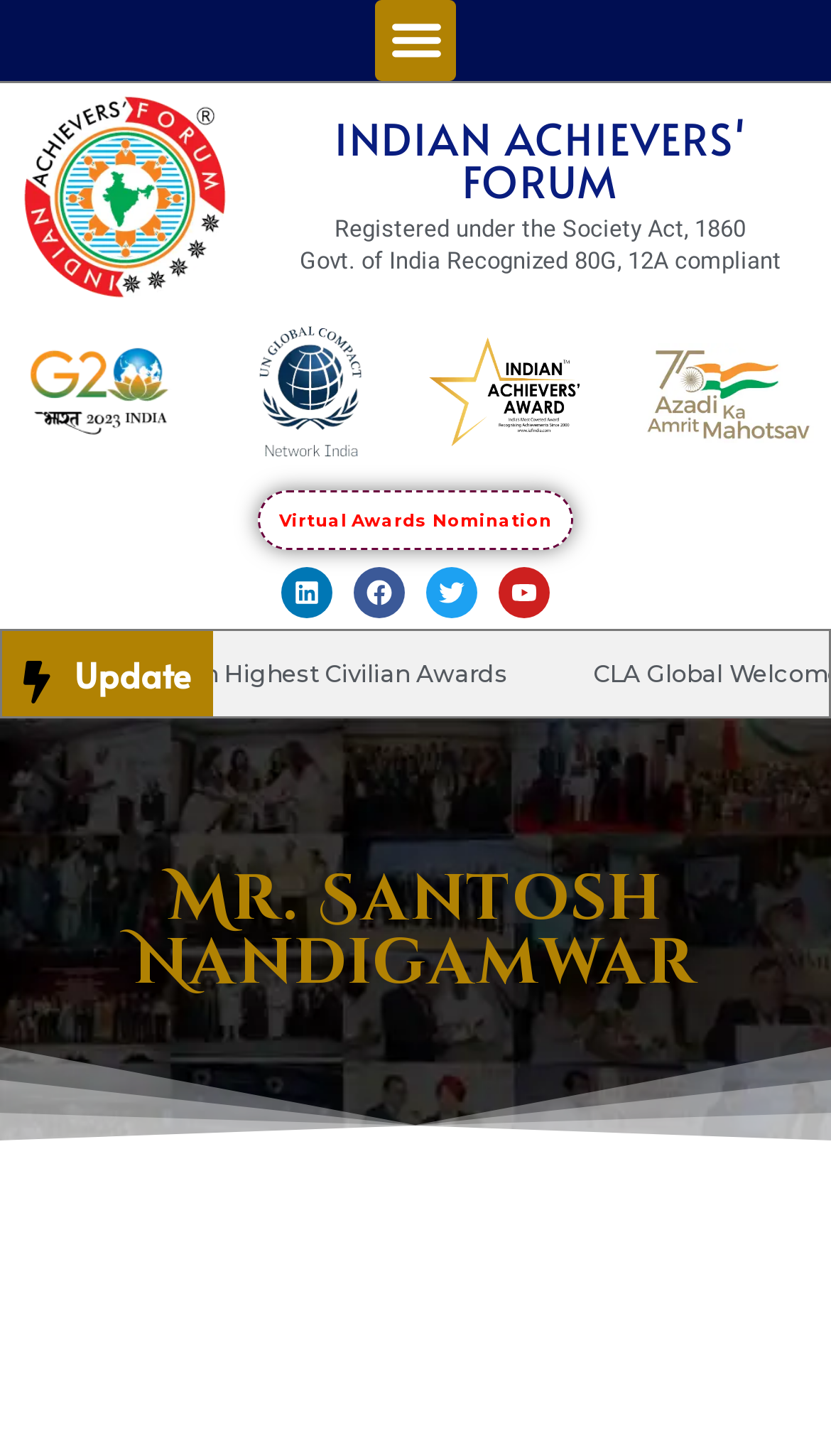Please specify the bounding box coordinates of the clickable section necessary to execute the following command: "Visit the Indian Achievers' Forum homepage".

[0.403, 0.074, 0.897, 0.145]